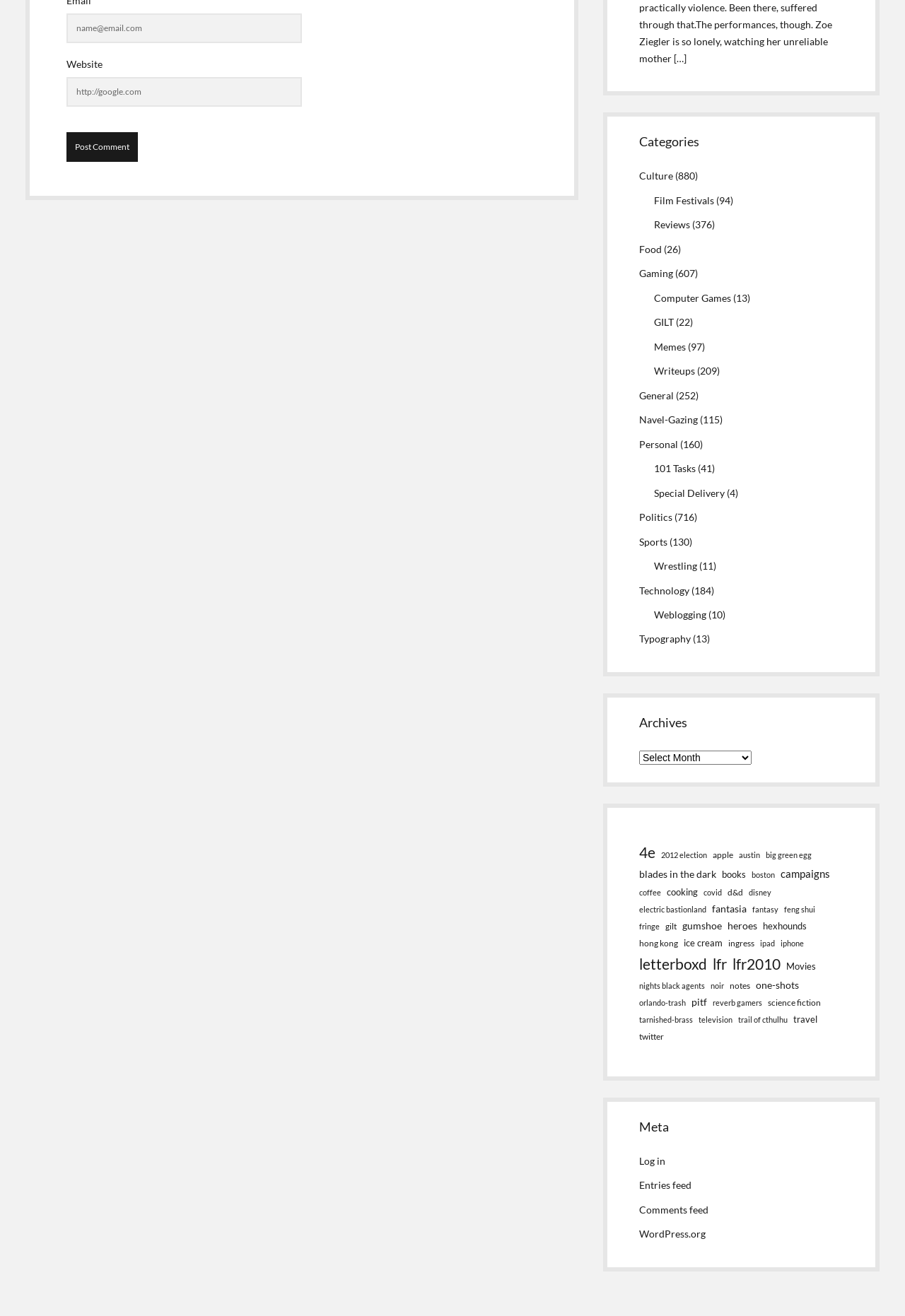Kindly determine the bounding box coordinates for the clickable area to achieve the given instruction: "Select Archives".

[0.706, 0.57, 0.83, 0.581]